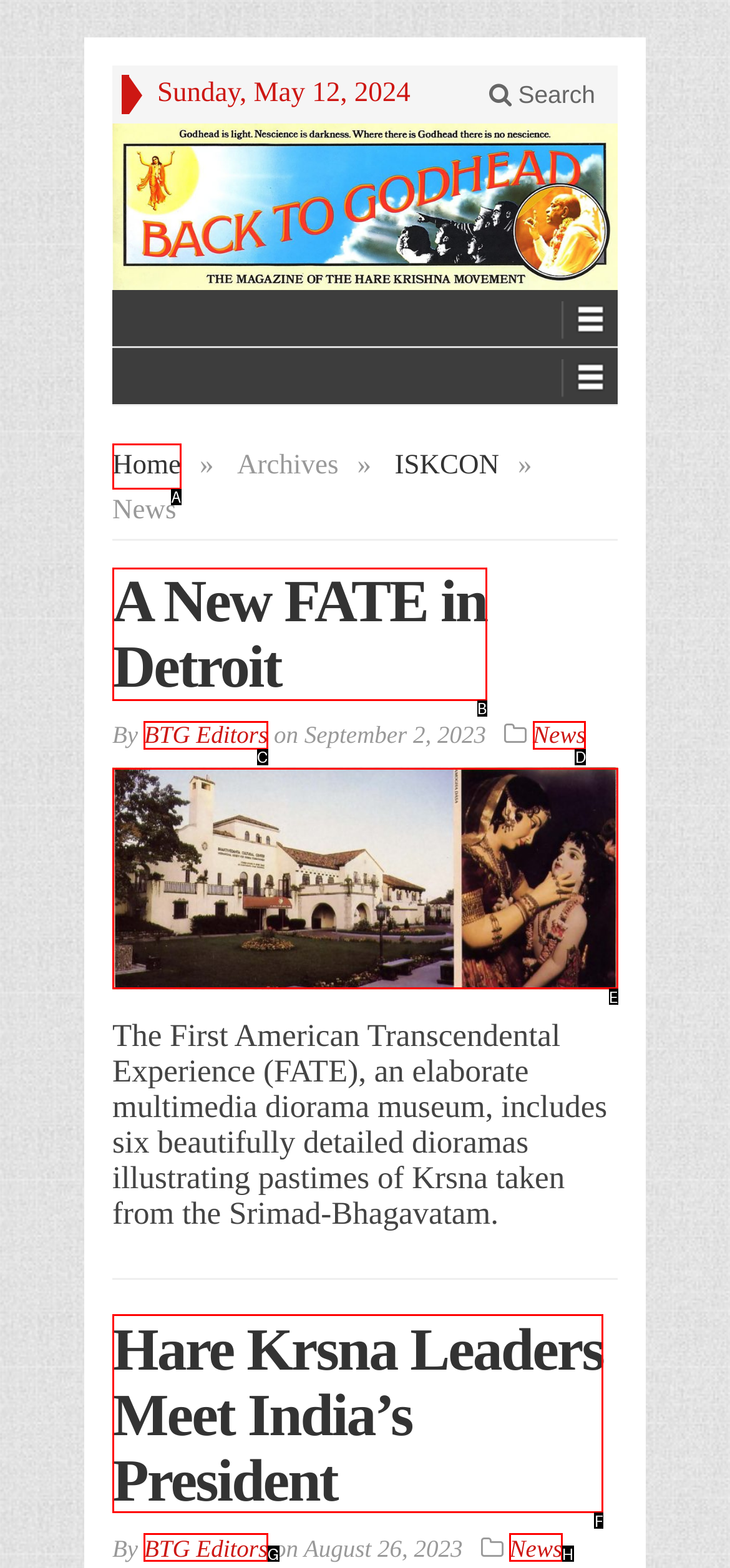Select the letter associated with the UI element you need to click to perform the following action: Go to the home page
Reply with the correct letter from the options provided.

A